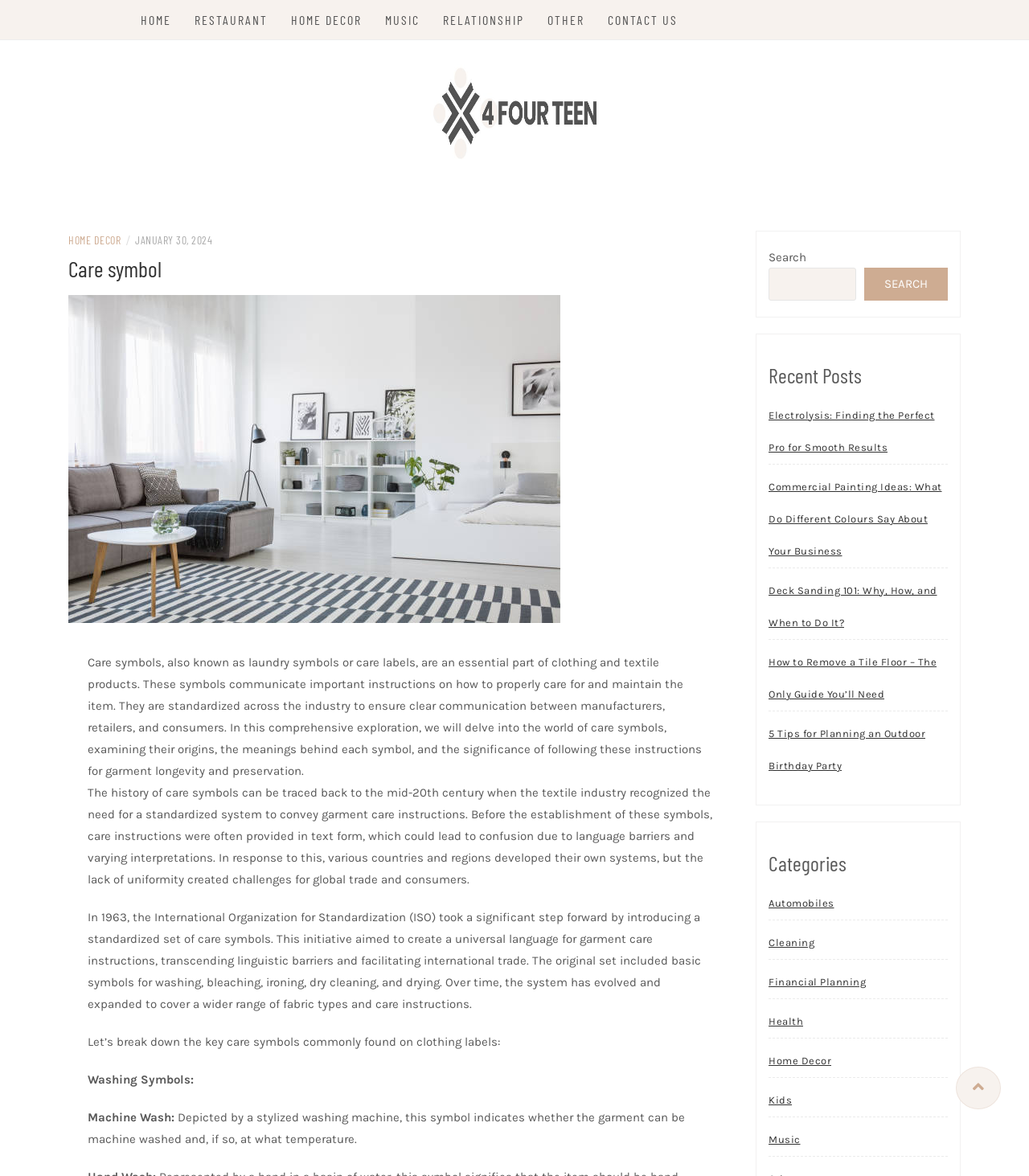Reply to the question with a brief word or phrase: What is the purpose of care symbols?

To provide care instructions